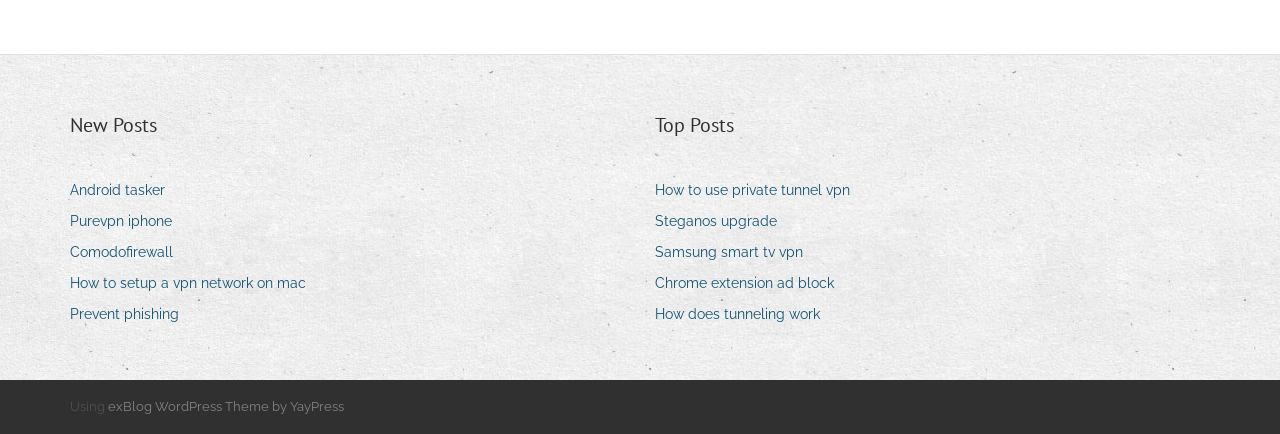Examine the screenshot and answer the question in as much detail as possible: How many columns are there in the layout table?

The number of columns in the layout table can be determined by looking at the layout table element and its child elements, which suggest that there is only one column.